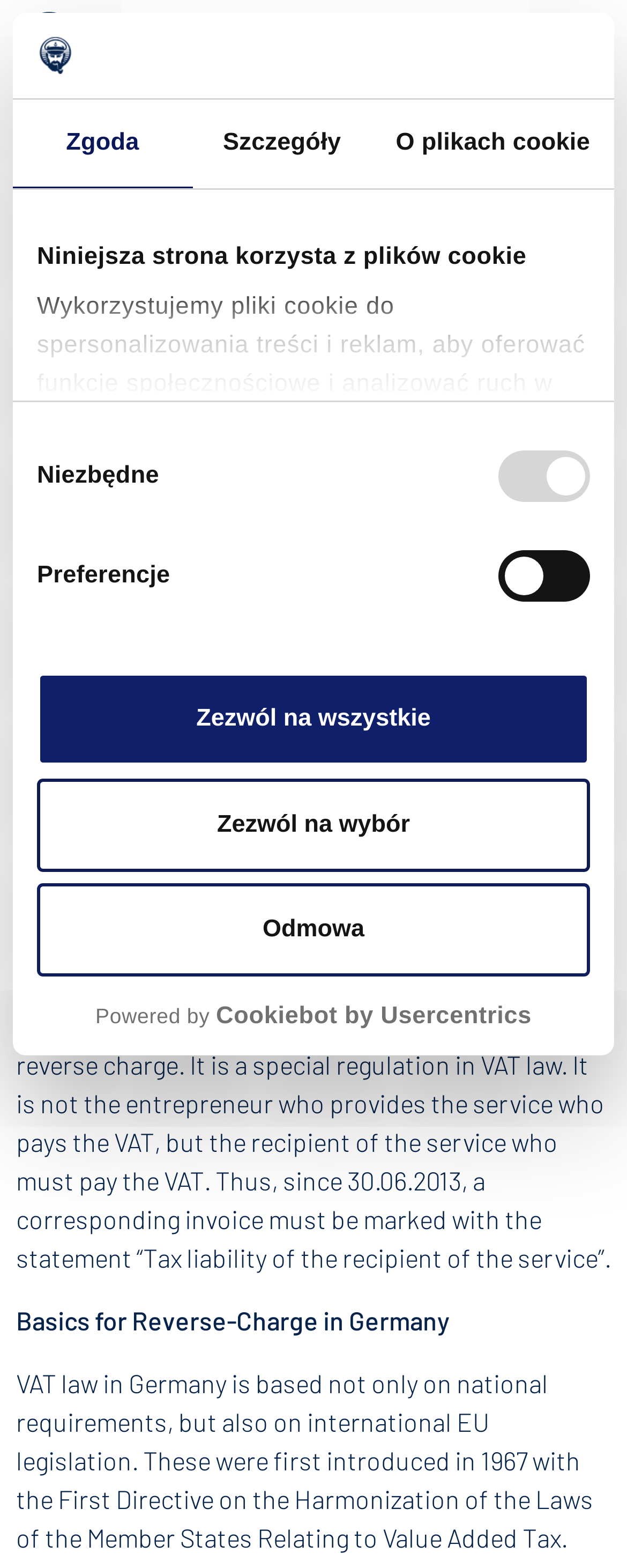Determine and generate the text content of the webpage's headline.

Reverse Charge Invoice in Germany